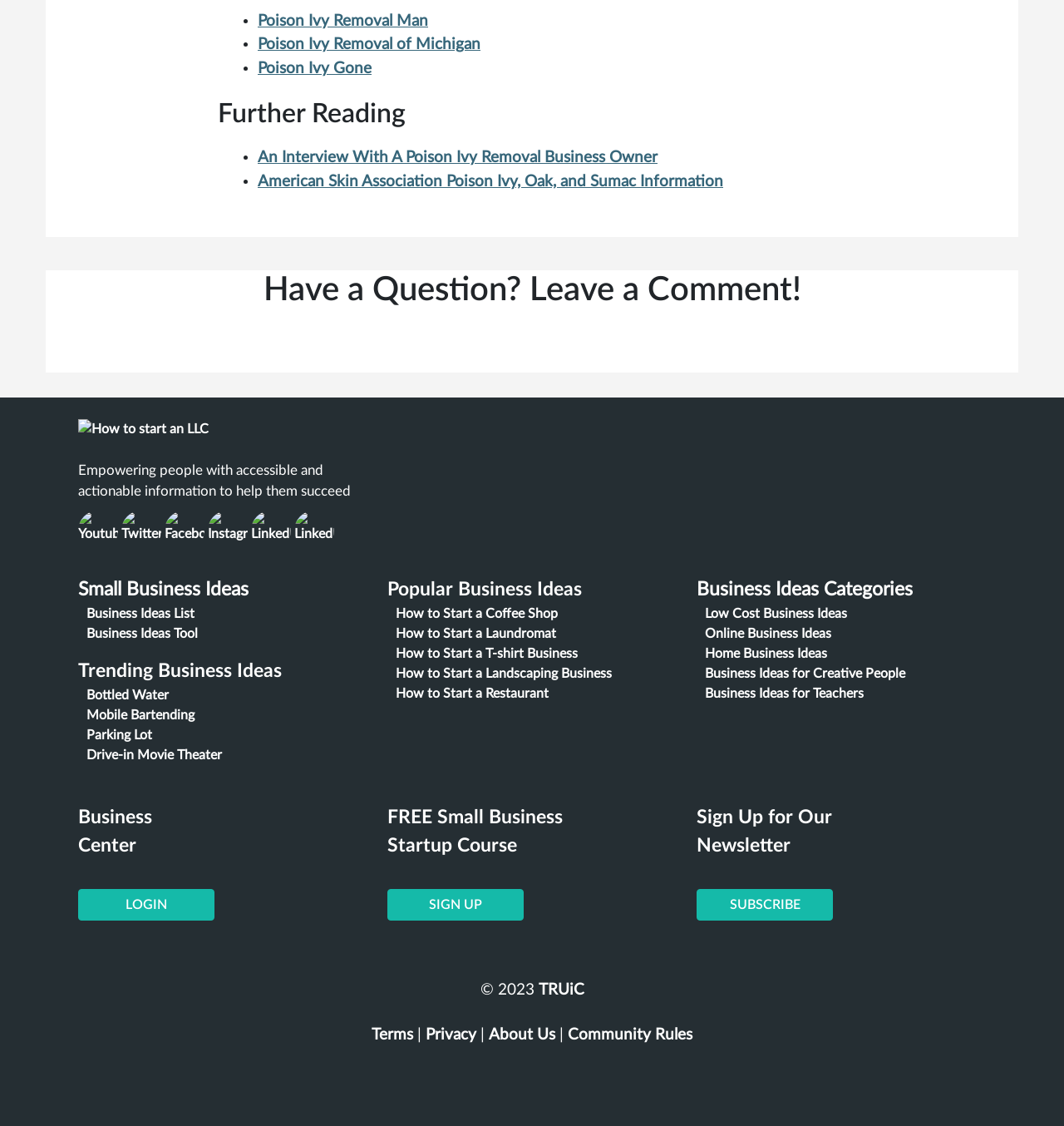What is the text of the 'Center' element?
Based on the image, provide your answer in one word or phrase.

Center